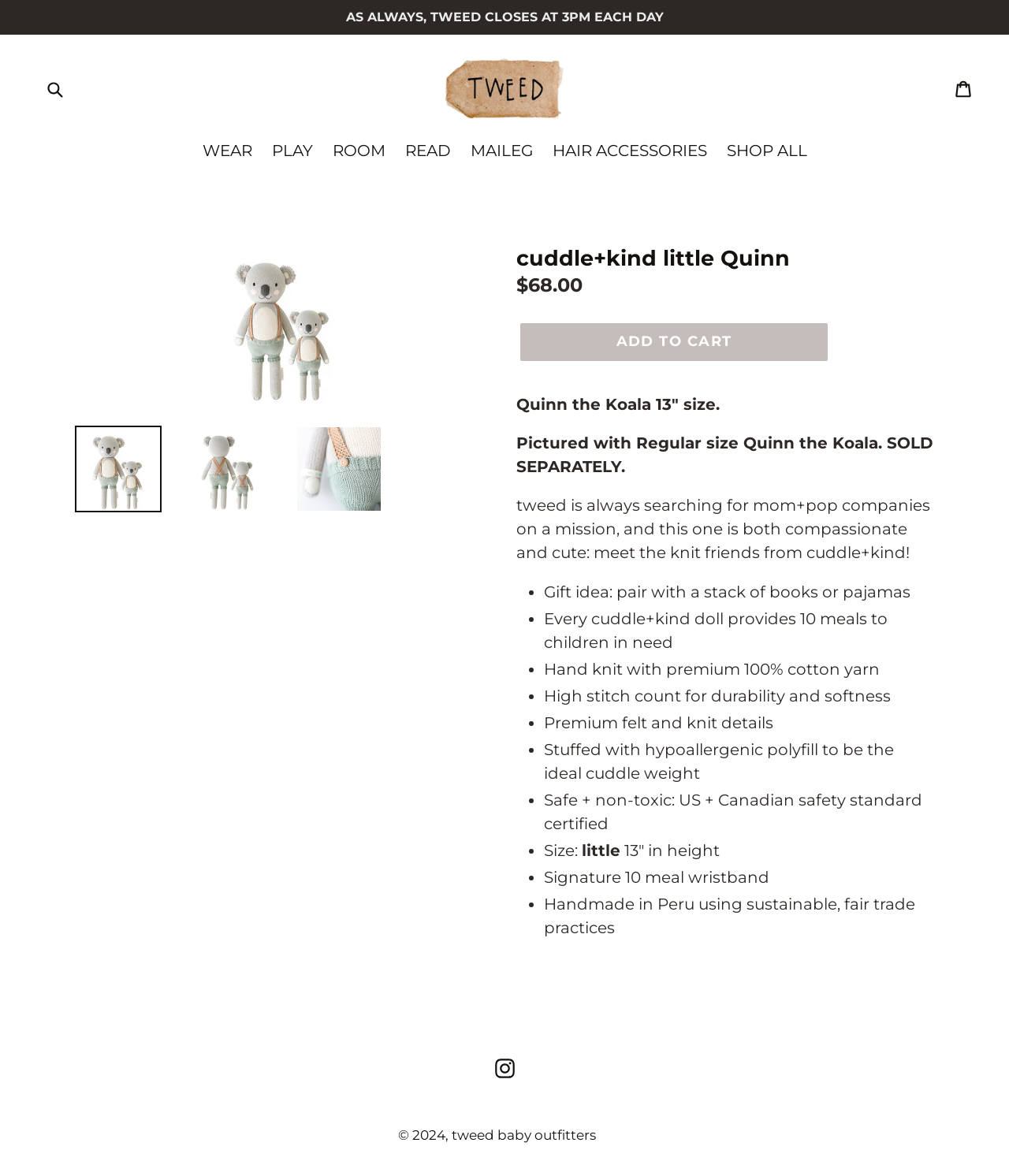Based on the element description Parent Resources, identify the bounding box of the UI element in the given webpage screenshot. The coordinates should be in the format (top-left x, top-left y, bottom-right x, bottom-right y) and must be between 0 and 1.

None